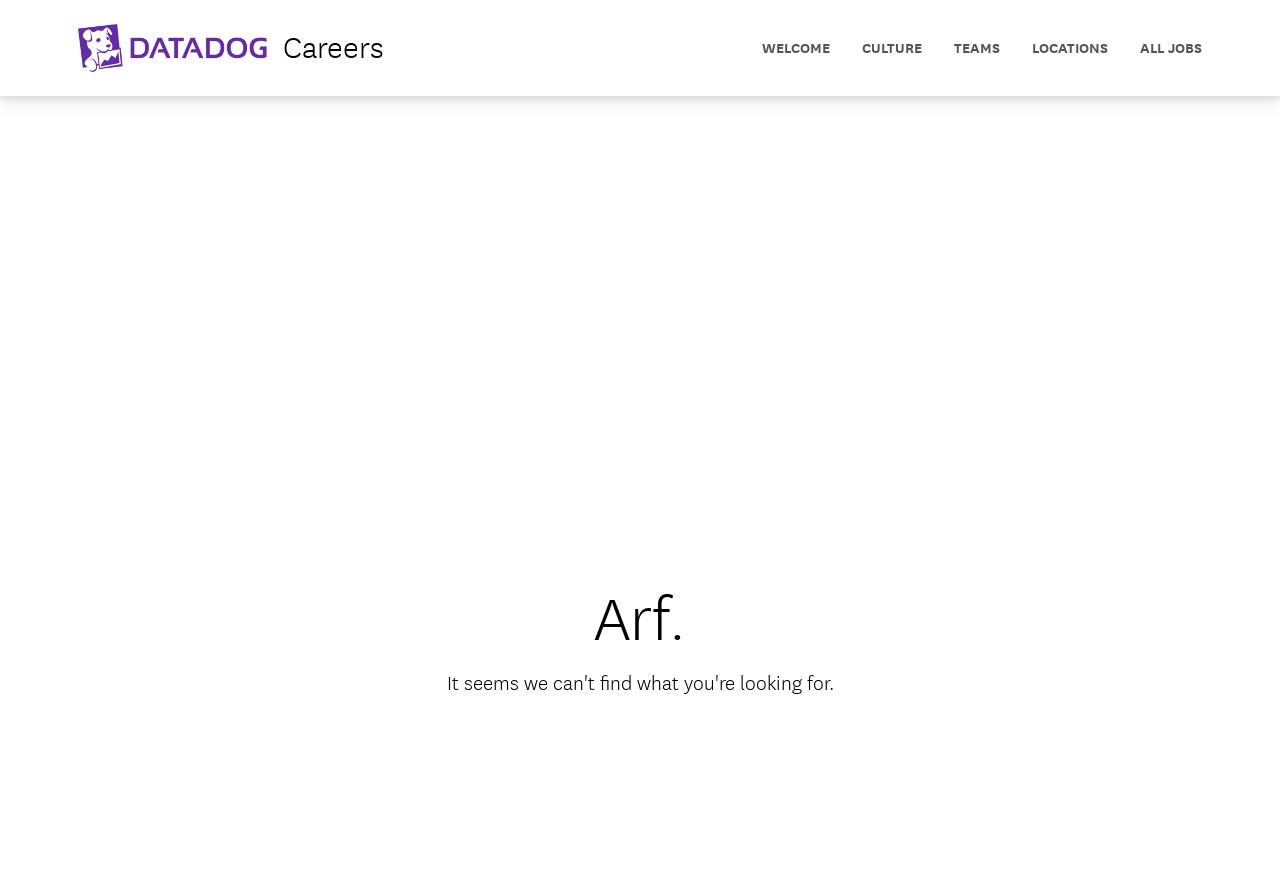Present a detailed account of what is displayed on the webpage.

The webpage appears to be a 404 error page from Datadog Careers. At the top left corner, there is a Datadog logo, which is an image linked to another page. Below the logo, there is a horizontal navigation menu with five items: "WELCOME", "CULTURE", "TEAMS", "LOCATIONS", and "ALL JOBS". The "WELCOME" and "ALL JOBS" items are links, while the others are static text. 

In the middle of the page, there is a heading that reads "Arf.", which seems to be an error message or a humorous way to apologize for the page not being found.